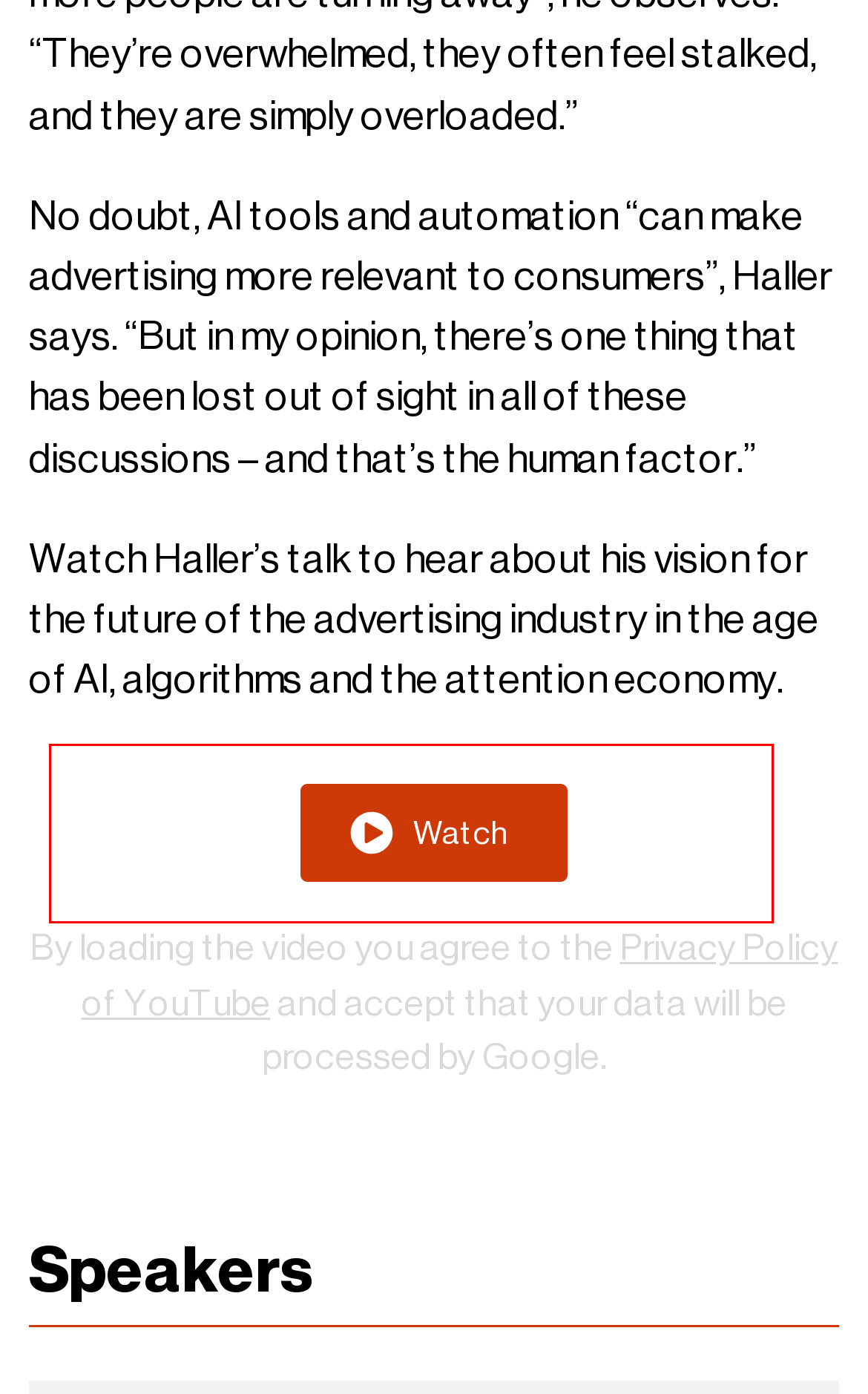Analyze the red bounding box in the provided webpage screenshot and generate the text content contained within.

Content from video platforms and social media platforms is blocked by default. If External Media cookies are accepted, further access no longer requires manual consent.